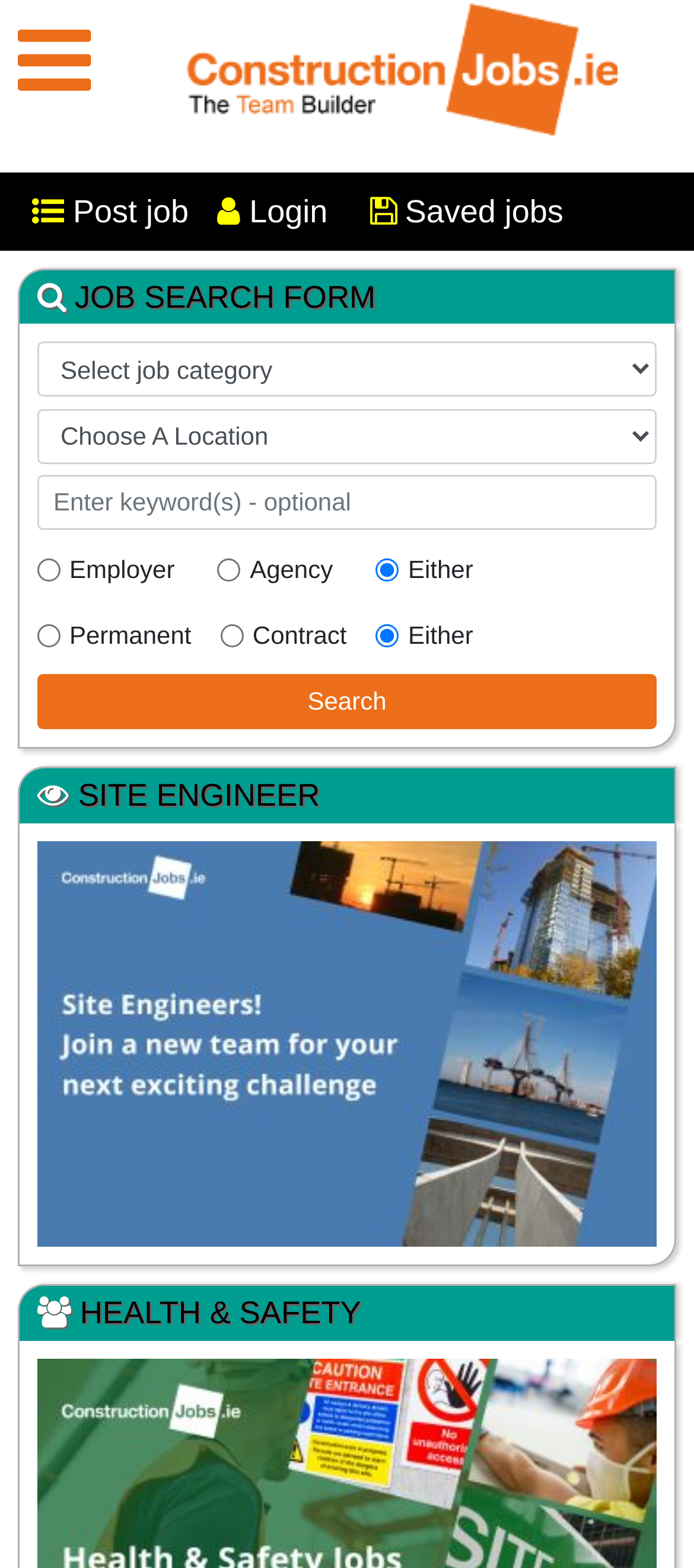Identify the bounding box coordinates of the specific part of the webpage to click to complete this instruction: "Search for jobs".

[0.054, 0.43, 0.946, 0.465]